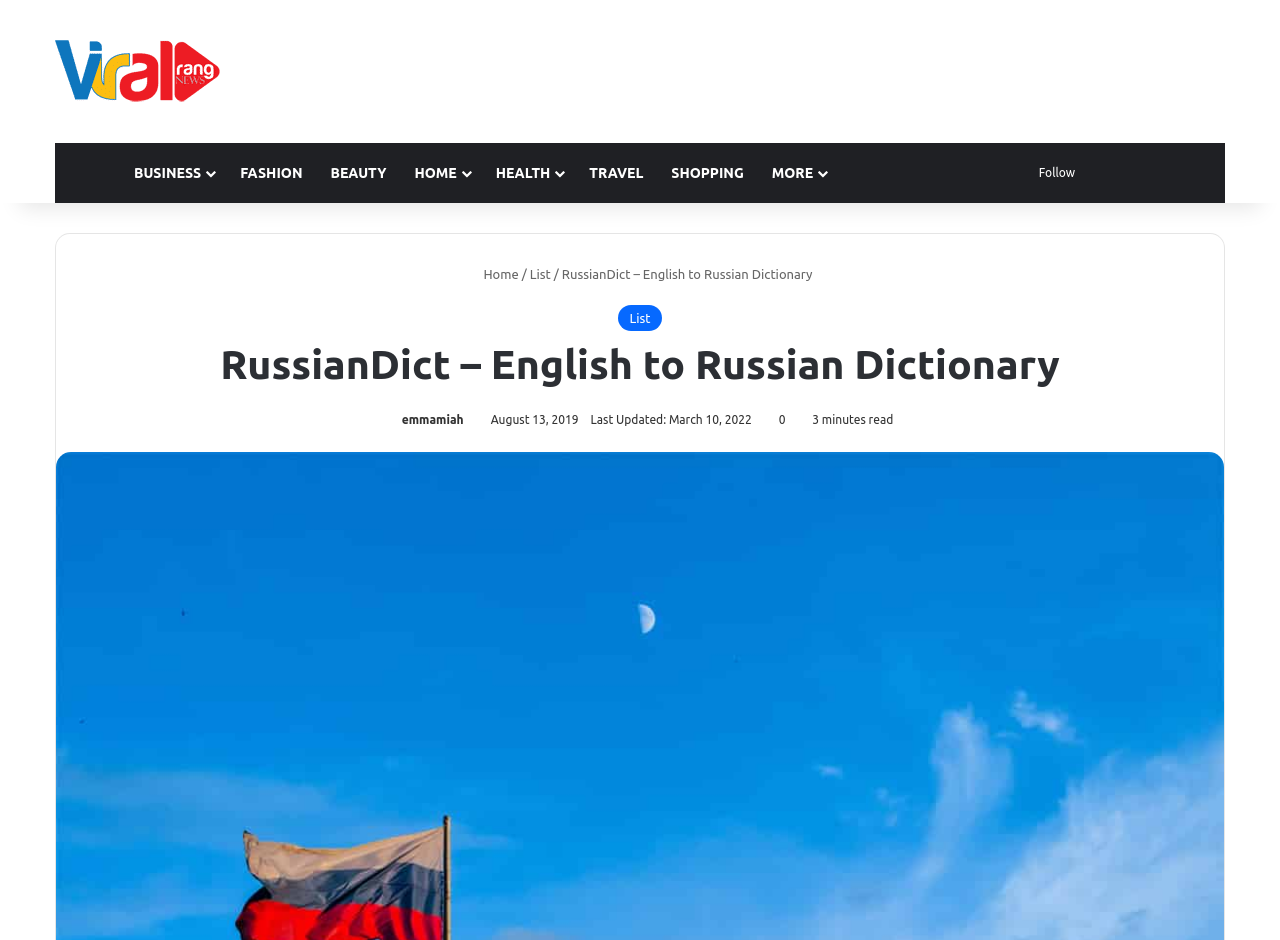Please identify the bounding box coordinates of the clickable element to fulfill the following instruction: "Click the link to go to the Home page". The coordinates should be four float numbers between 0 and 1, i.e., [left, top, right, bottom].

None